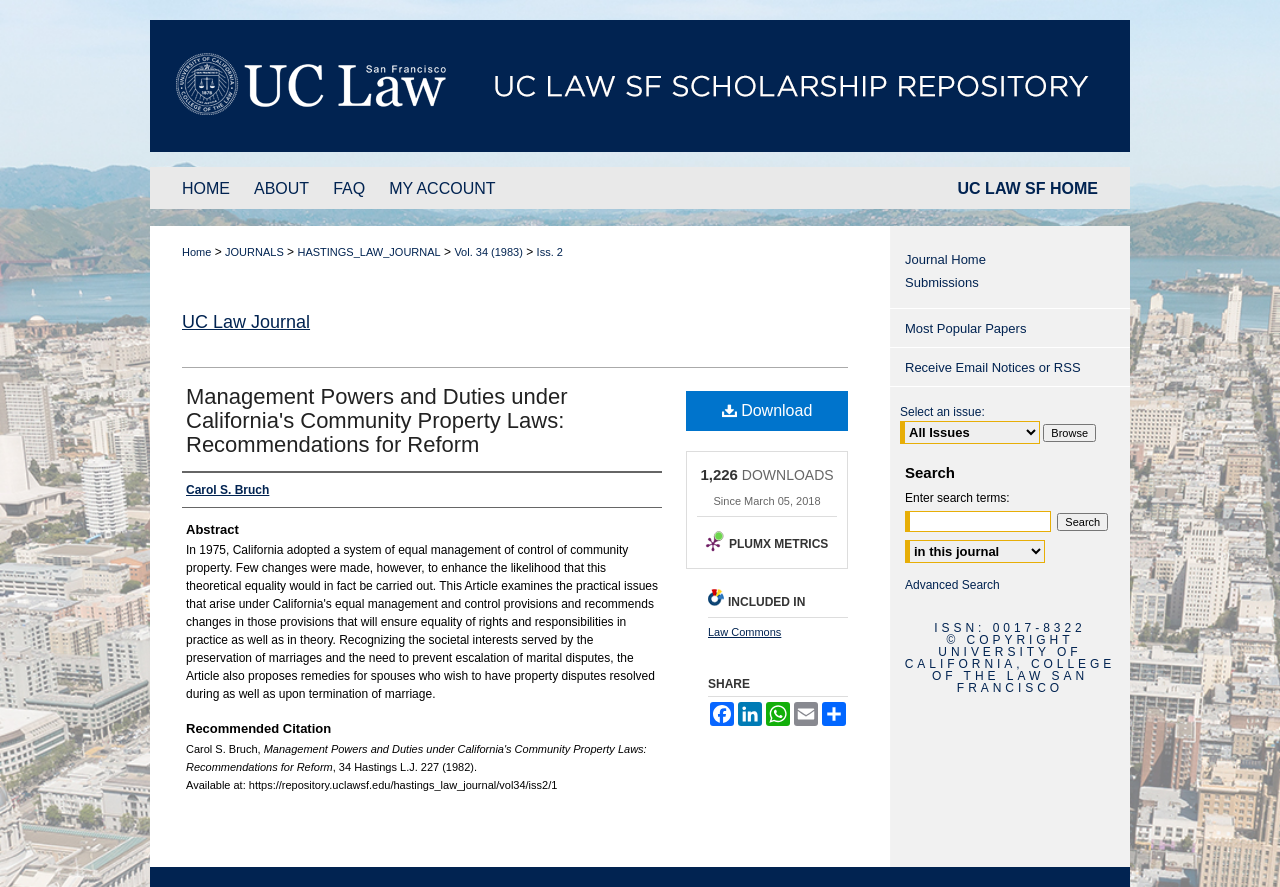Who is the author of the article?
Please describe in detail the information shown in the image to answer the question.

I found the answer by looking at the heading 'Authors' and the link 'Carol S. Bruch' underneath it, which indicates that Carol S. Bruch is the author of the article.